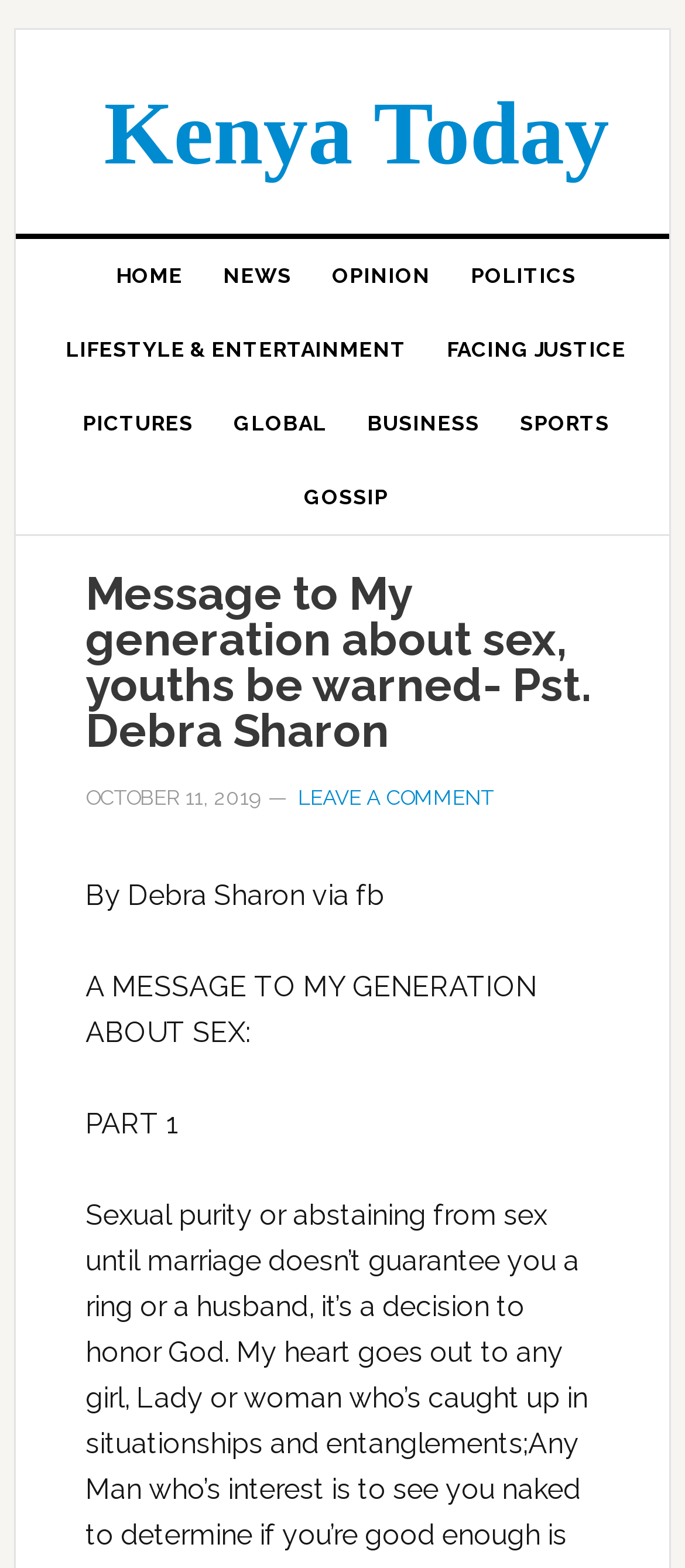Answer in one word or a short phrase: 
What is the topic of the article?

Sex